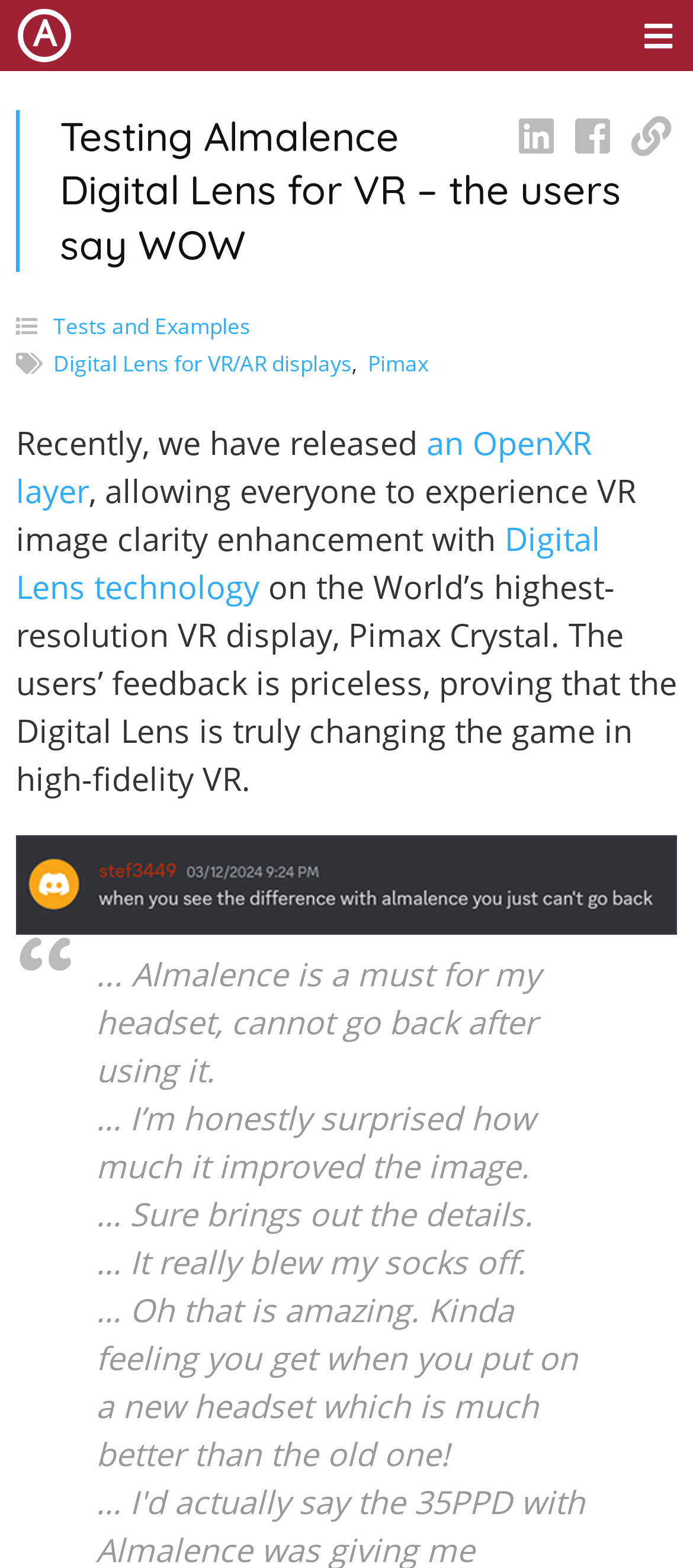What is the relationship between Almalence and the Digital Lens technology?
Refer to the screenshot and deliver a thorough answer to the question presented.

Although not explicitly stated, it can be inferred from the webpage content that Almalence is the developer or provider of the Digital Lens technology, as the webpage mentions 'Recently, we have released an OpenXR layer' and features user testimonials about Almalence's Digital Lens technology.